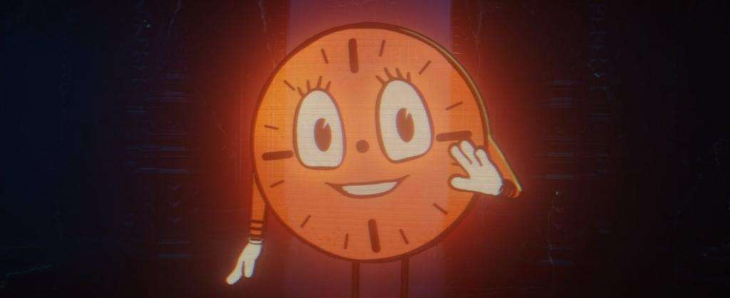Use a single word or phrase to answer the question:
What is the background color of the setting?

Dark